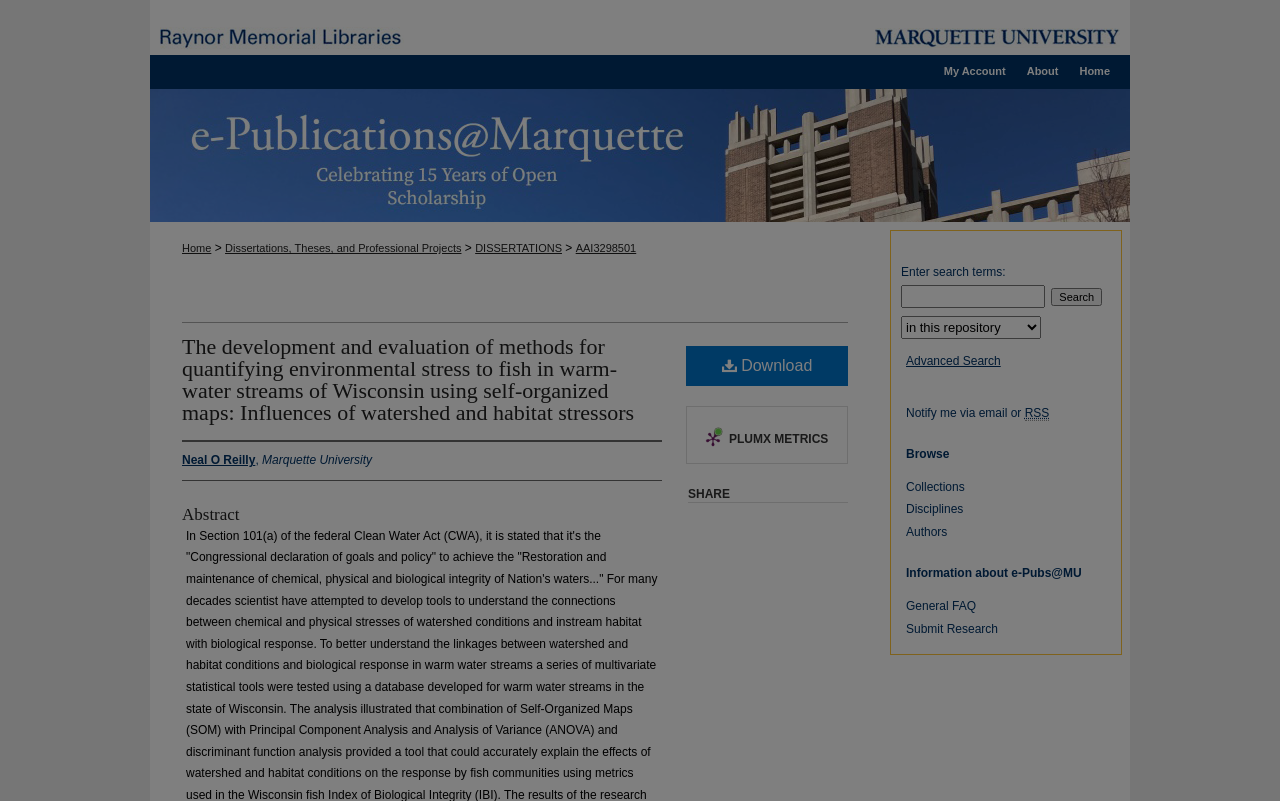What is the purpose of the 'Download' button?
Please provide a single word or phrase based on the screenshot.

To download the dissertation